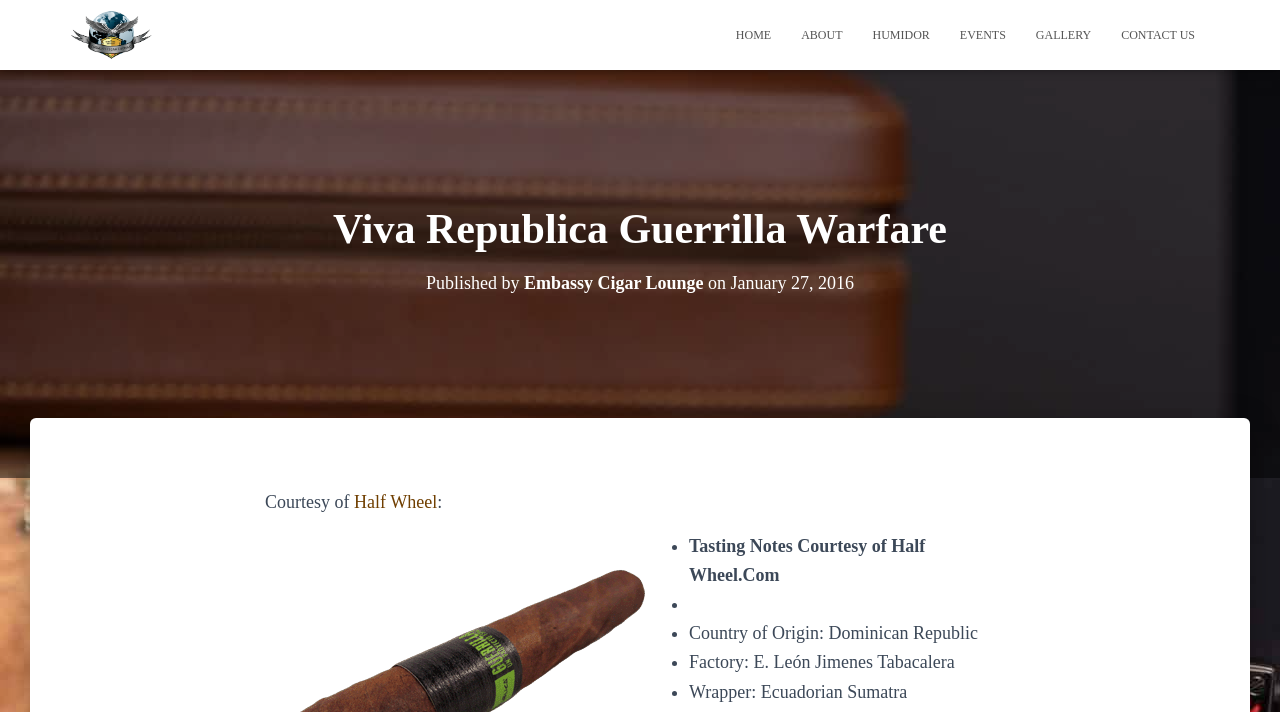Locate the primary headline on the webpage and provide its text.

Viva Republica Guerrilla Warfare